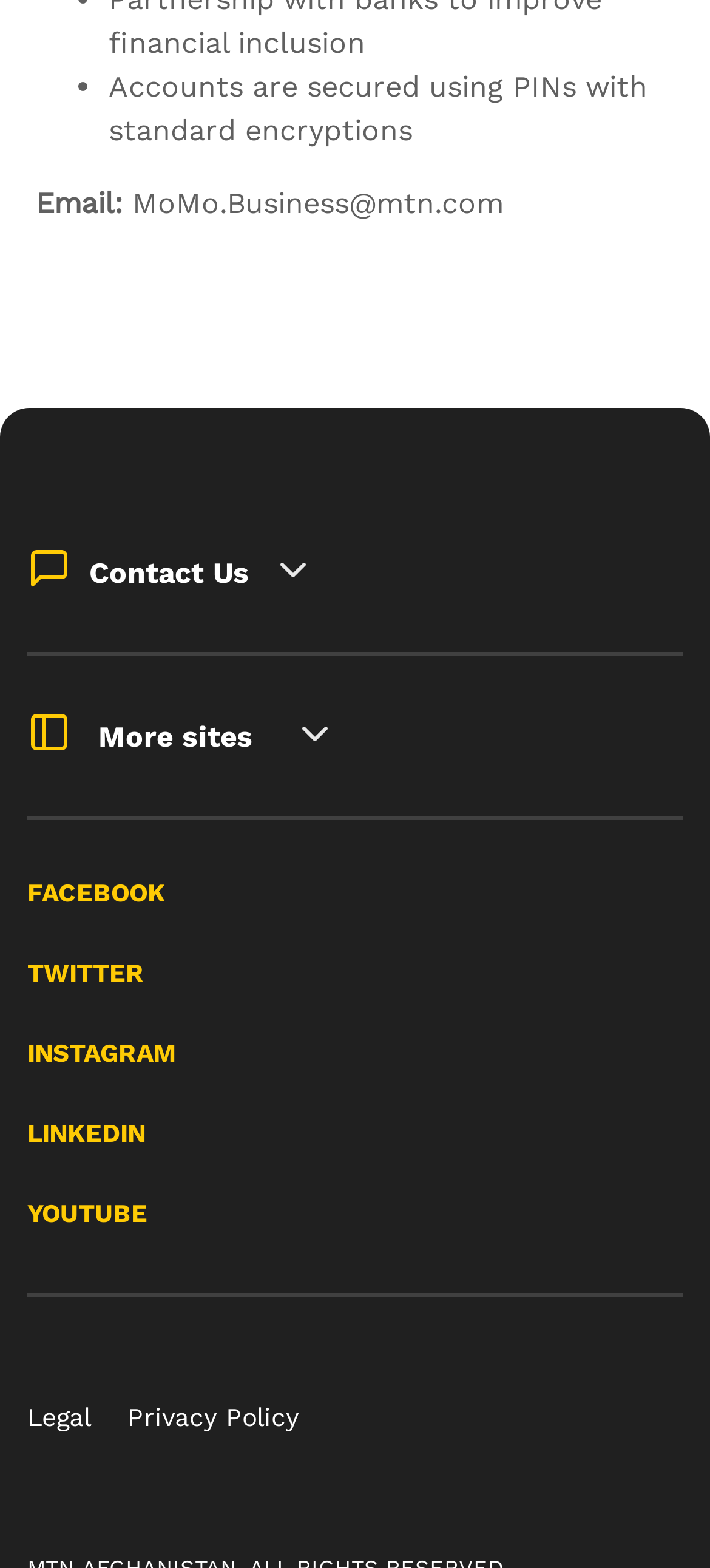Identify the bounding box for the UI element that is described as follows: "Contact Us".

[0.038, 0.348, 0.962, 0.418]